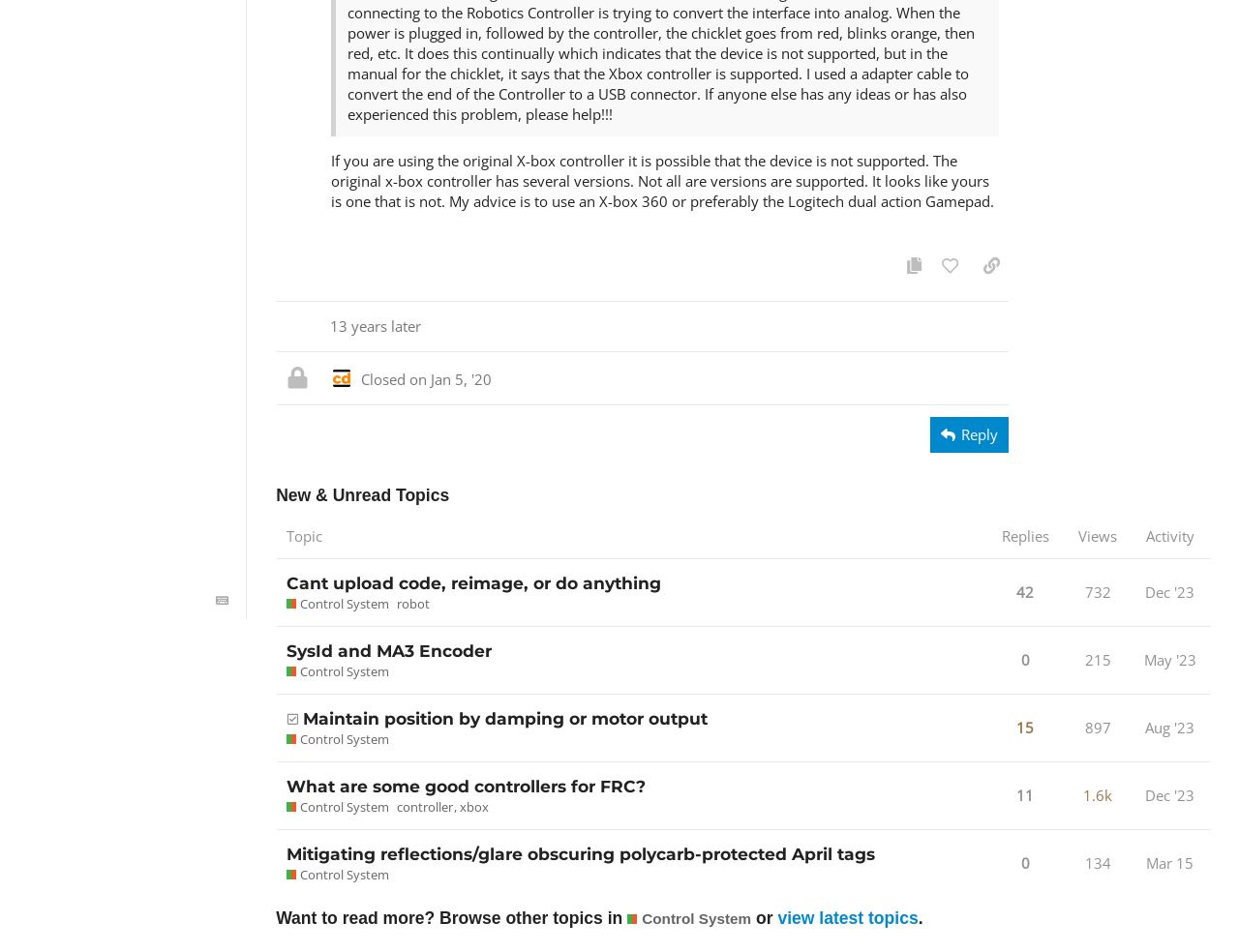Calculate the bounding box coordinates for the UI element based on the following description: "15". Ensure the coordinates are four float numbers between 0 and 1, i.e., [left, top, right, bottom].

[0.817, 0.742, 0.839, 0.788]